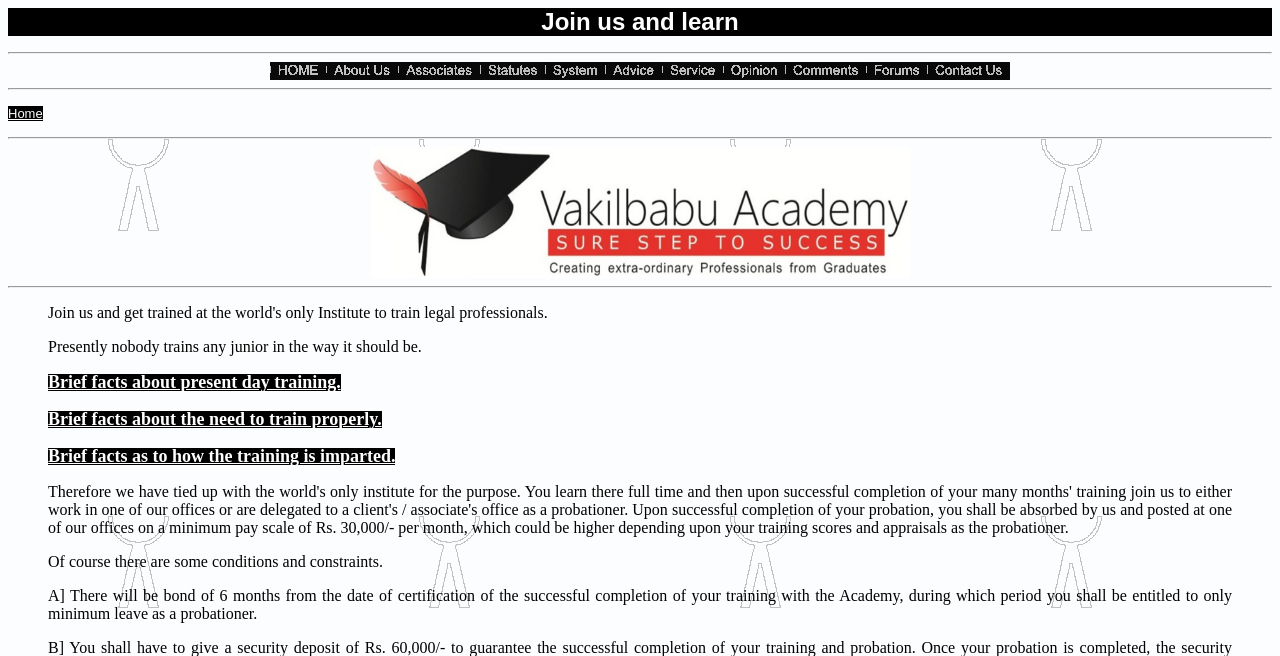Please reply to the following question with a single word or a short phrase:
What is the topic of the text below the second horizontal separator?

Training